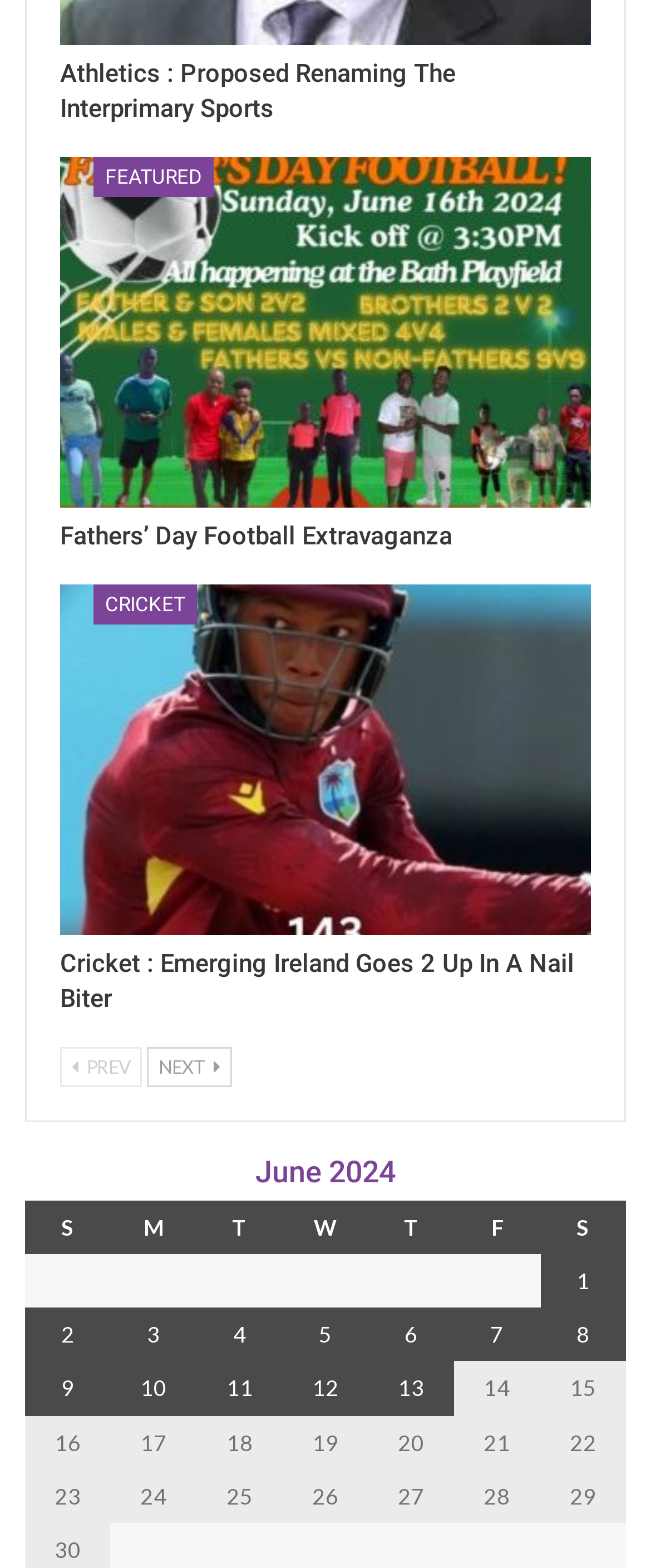Pinpoint the bounding box coordinates of the clickable element needed to complete the instruction: "Click on 'FEATURED'". The coordinates should be provided as four float numbers between 0 and 1: [left, top, right, bottom].

[0.144, 0.1, 0.328, 0.126]